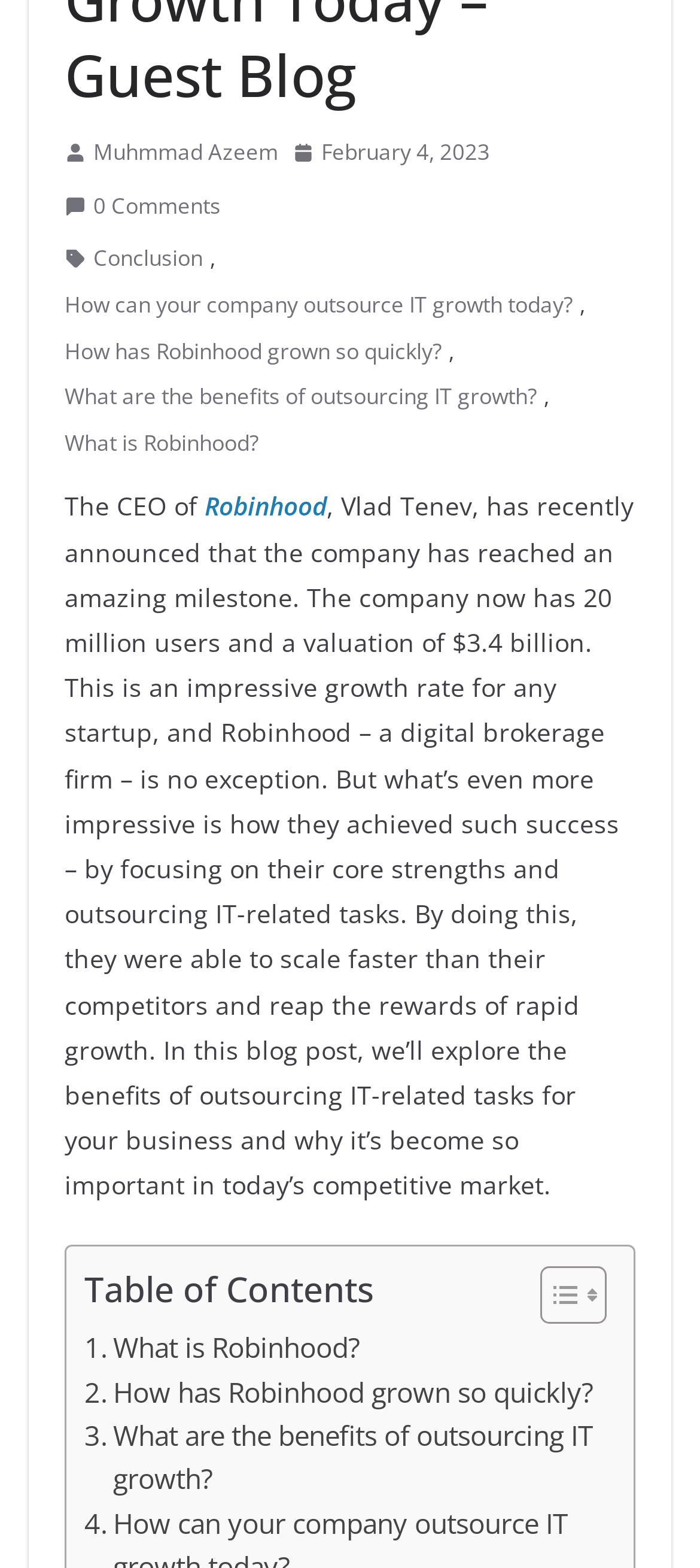Utilize the details in the image to give a detailed response to the question: What is the date of the article?

The date of the article is mentioned in the link element with the text 'February 4, 2023' which is located next to the author's name at the top of the webpage, indicating that this is the publication date of the article.